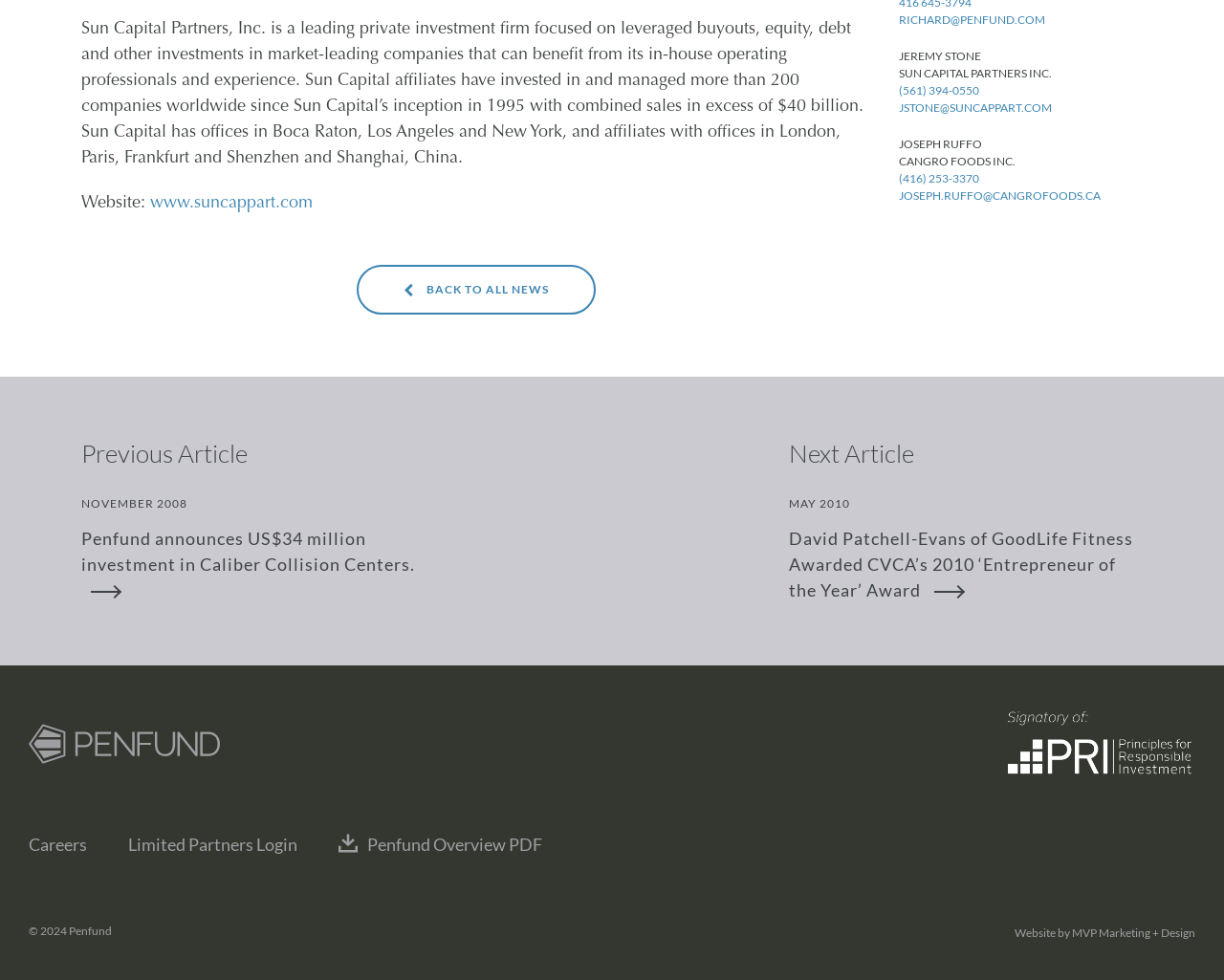Who is the person associated with Cangro Foods Inc.?
Using the visual information, respond with a single word or phrase.

Joseph Ruffo